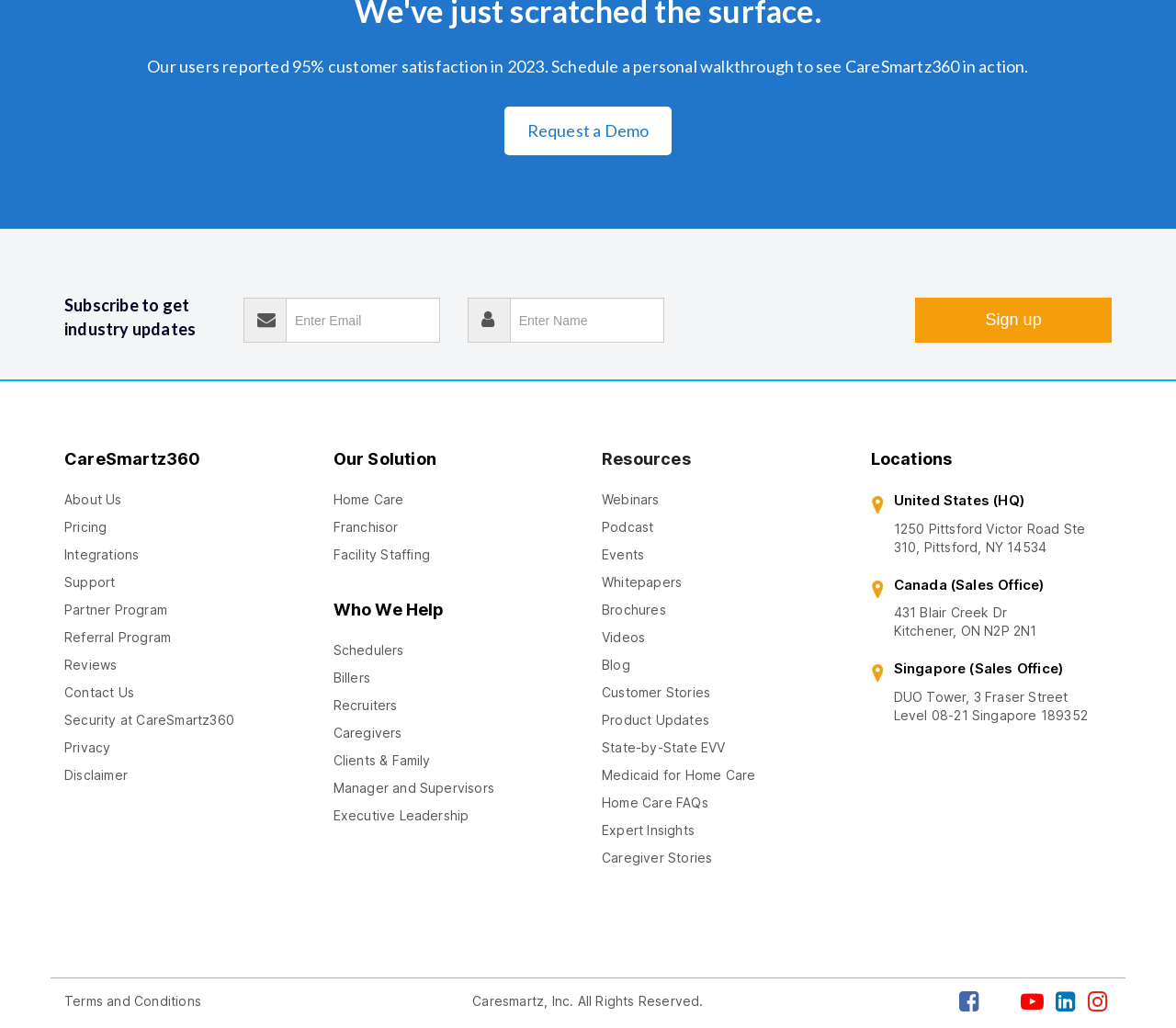Determine the bounding box coordinates for the element that should be clicked to follow this instruction: "Explore resources". The coordinates should be given as four float numbers between 0 and 1, in the format [left, top, right, bottom].

[0.512, 0.437, 0.587, 0.456]